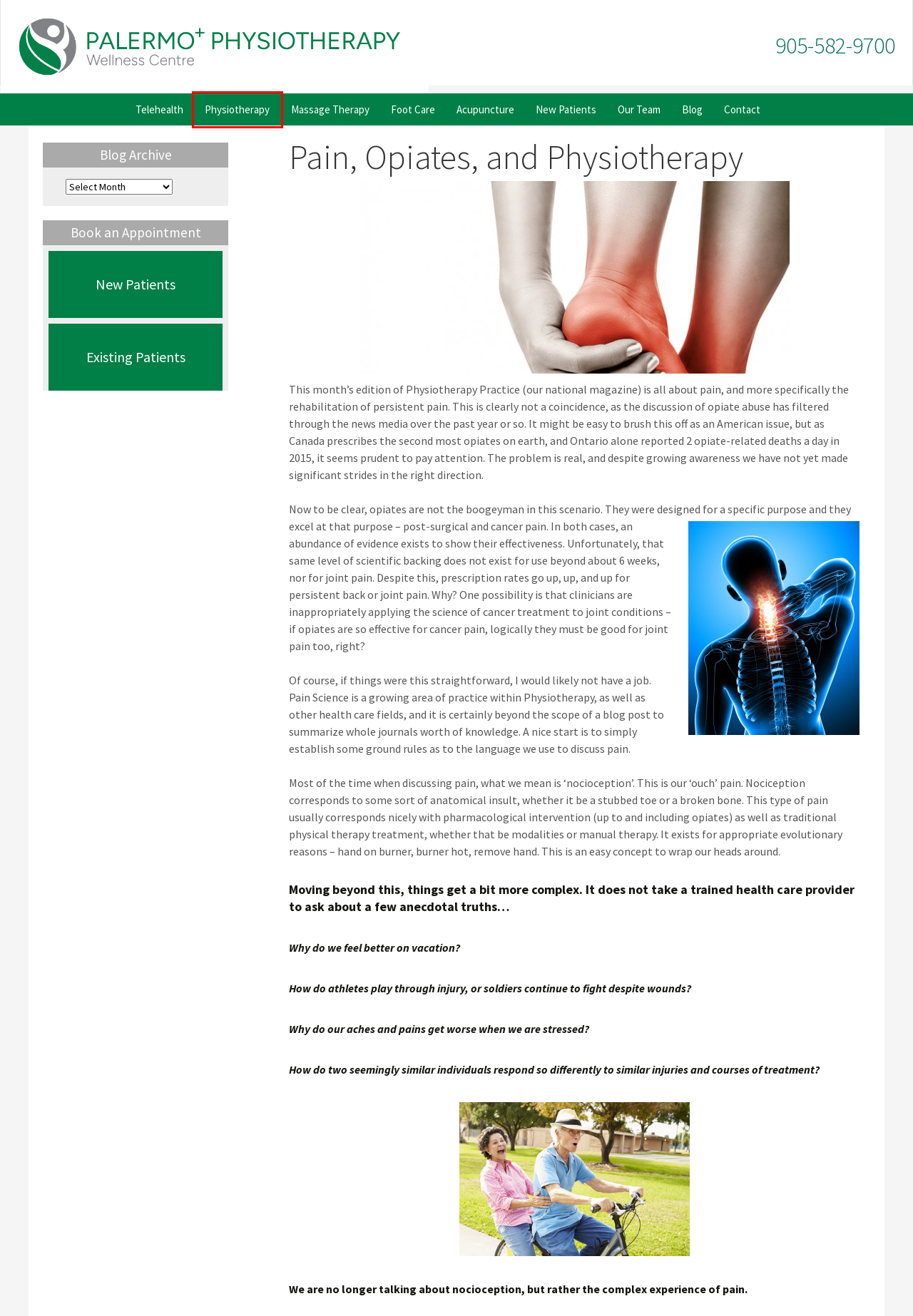Review the screenshot of a webpage that includes a red bounding box. Choose the most suitable webpage description that matches the new webpage after clicking the element within the red bounding box. Here are the candidates:
A. Acupuncture - Palermo Physiotherapy & Wellness Centre Oakville
B. Patient Intake Forms - Palermo Physiotherapy & Wellness Centre Oakville
C. Telehealth - Palermo Physiotherapy & Wellness Centre Oakville
D. Team Members - Palermo Physiotherapy & Wellness Centre Oakville
E. Physiotherapy - Palermo Physiotherapy | Oakville
F. Chiropody FAQs - Palermo Physiotherapy | Oakville
G. Massage Therapy - Palermo Physiotherapy | Oakville
H. Resources - Palermo Physiotherapy | Oakville

E